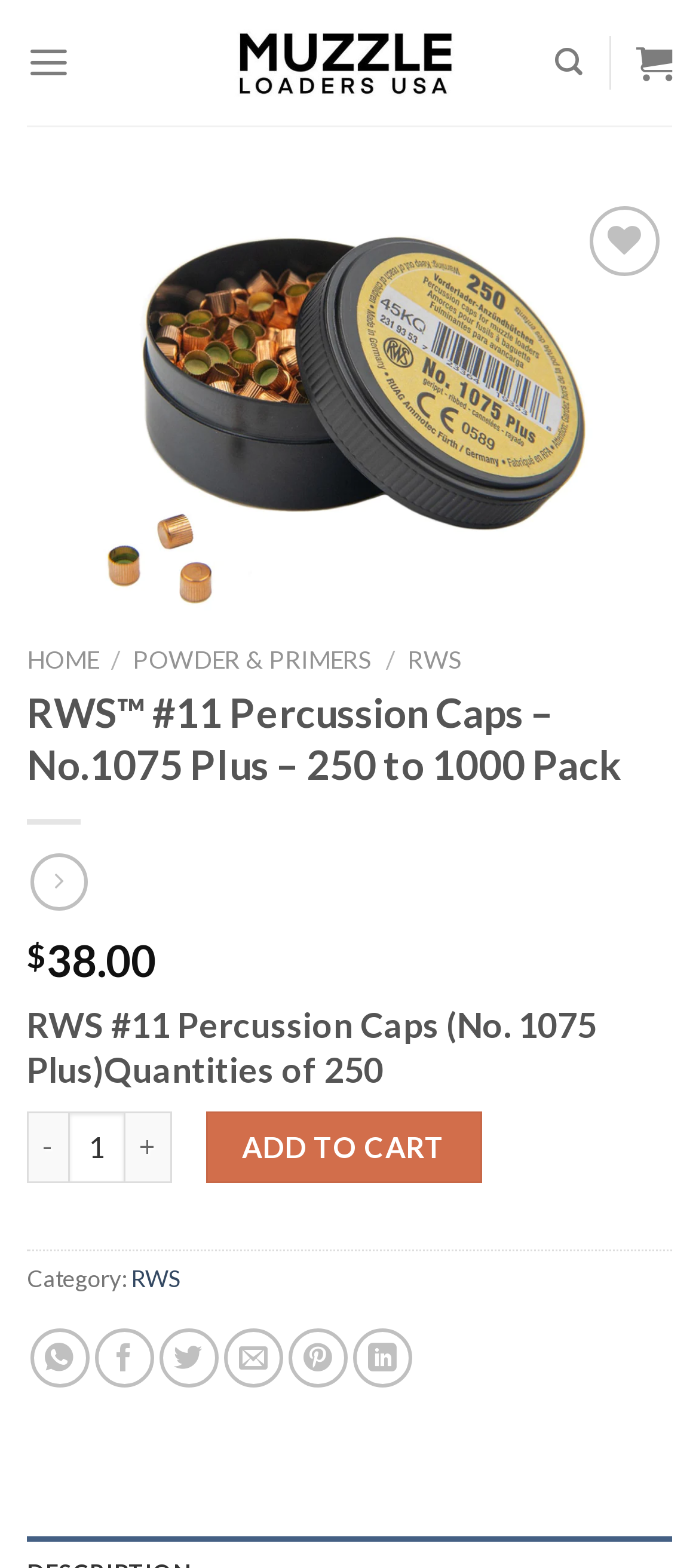Refer to the screenshot and give an in-depth answer to this question: What is the minimum quantity of RWS #11 Percussion Caps that can be purchased?

The minimum quantity of RWS #11 Percussion Caps that can be purchased can be determined by looking at the spinbutton element on the webpage, which has a valuemin attribute set to 1. This indicates that the minimum quantity that can be selected is 1.